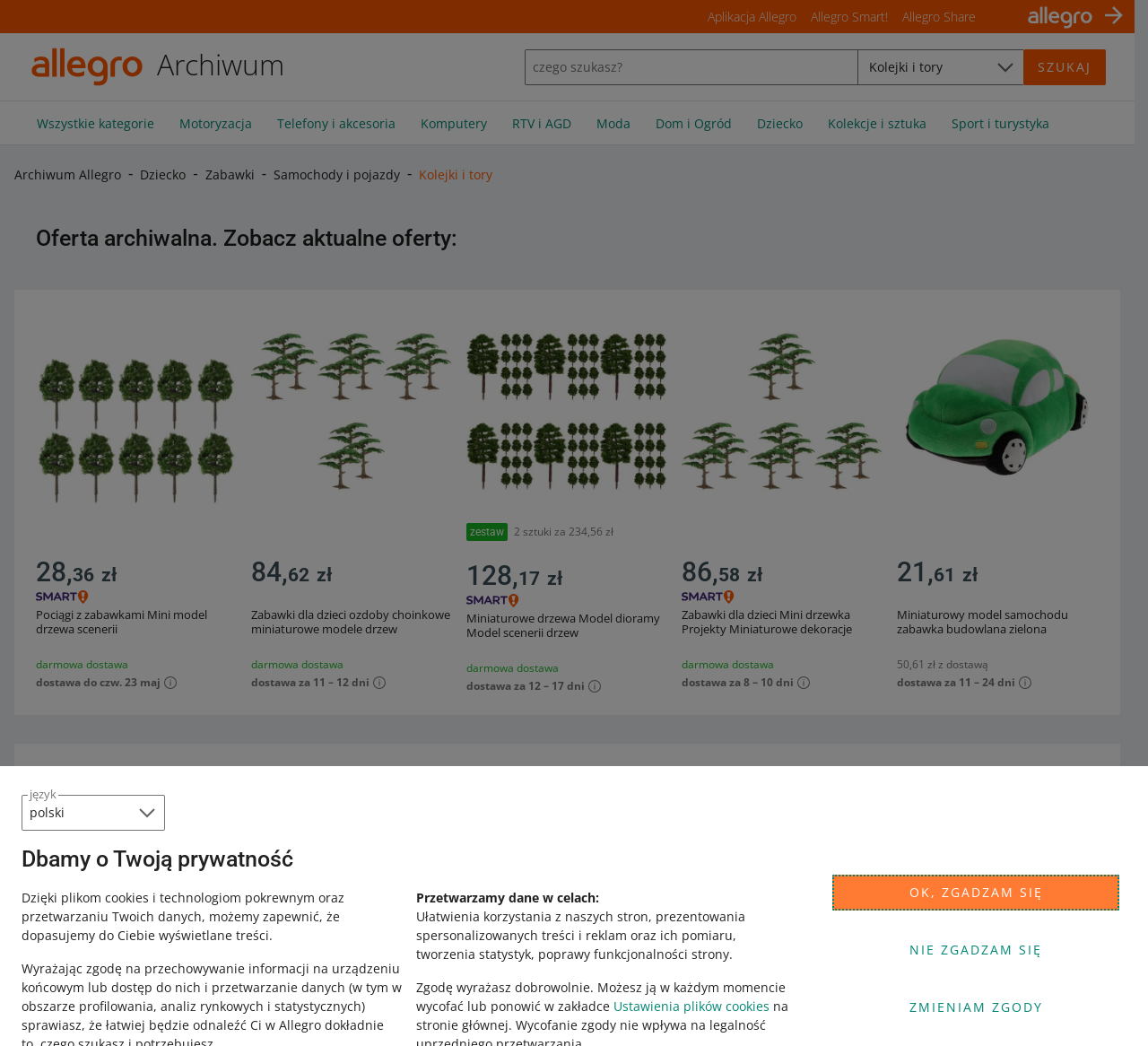Utilize the details in the image to give a detailed response to the question: How many search categories are there?

I counted the number of links under the 'Wszystkie kategorie' dropdown menu, which are 'Motoryzacja', 'Telefony i akcesoria', 'Komputery', 'RTV i AGD', 'Moda', and 'Dom i Ogród', so there are 6 search categories.